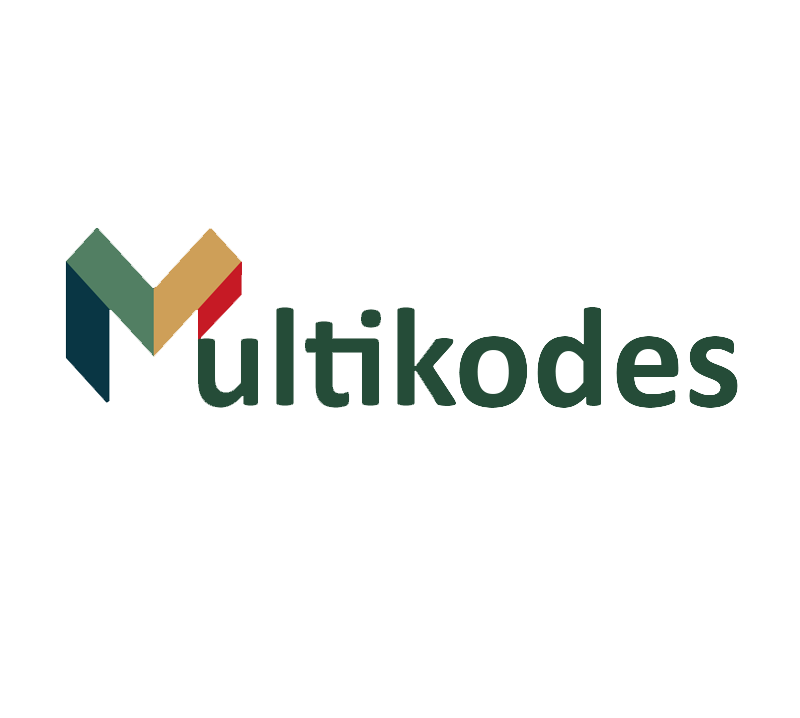Convey a rich and detailed description of the image.

The image showcases the logo of "Multikodes," a vibrant and modern design that features an abstract representation of the letter "M" created with geometric shapes in various colors, including green, beige, and red. Below the emblem, the brand name "Multikodes" is displayed in a bold, dark green font, emphasizing its identity. This logo is poised to symbolize a creative agency dedicated to animation and multimedia services, reflecting a balance between professional aesthetics and innovative design. The overall visual conveys a sense of creativity and professionalism, making it an inviting representation of the brand's ethos.